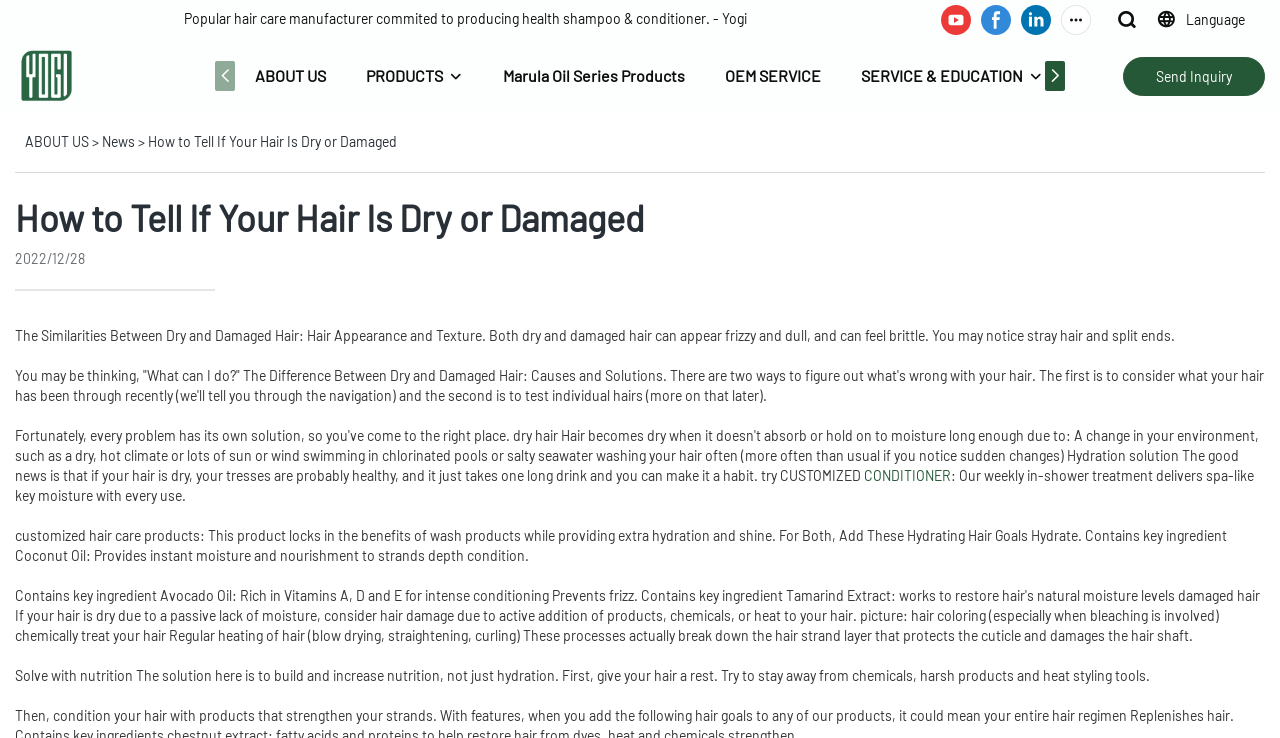What is recommended to solve dry or damaged hair?
Offer a detailed and exhaustive answer to the question.

The solution to solve dry or damaged hair is mentioned in the static text 'Solve with nutrition The solution here is to build and increase nutrition, not just hydration.' which recommends building and increasing nutrition to solve the problem.